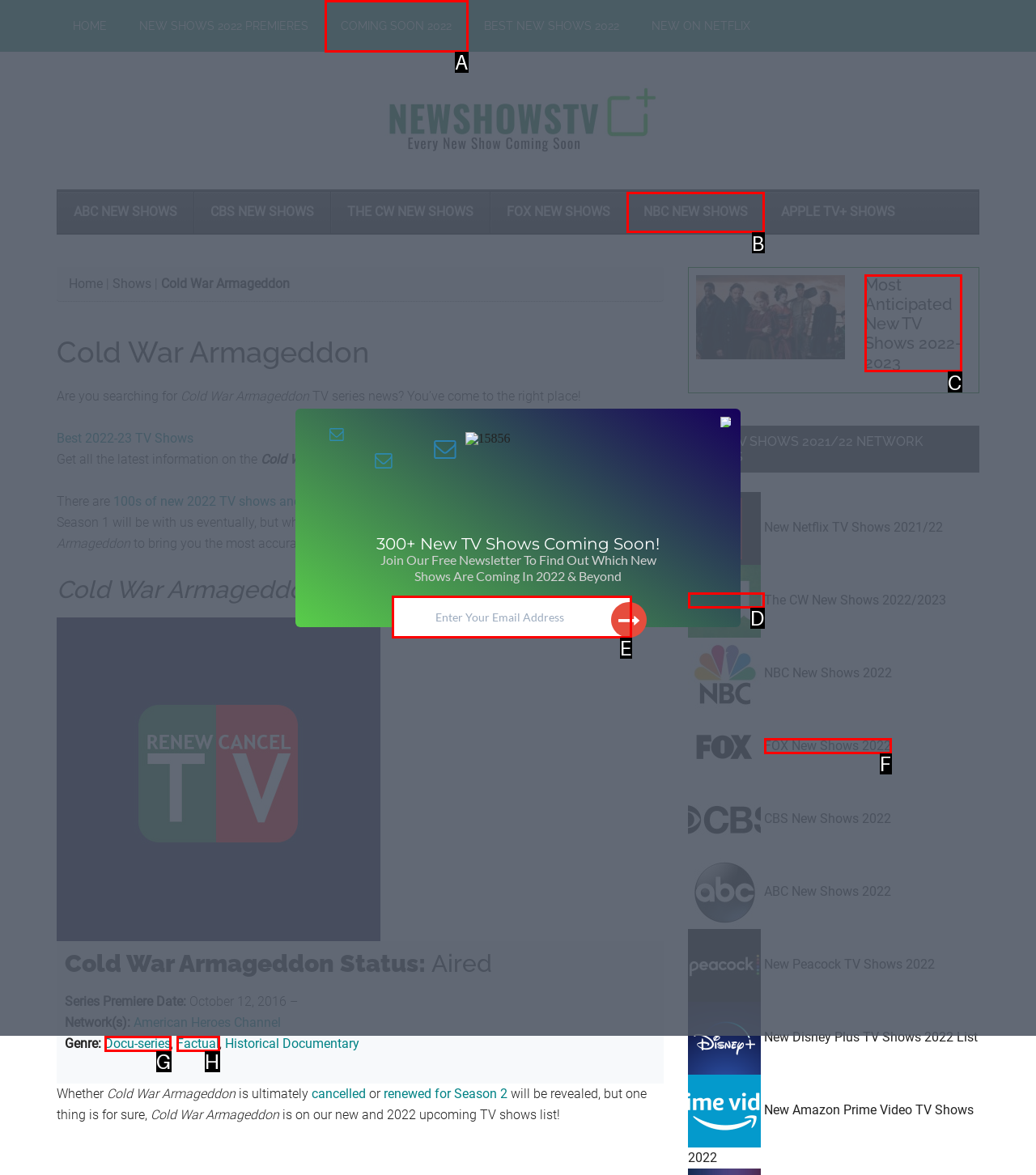Select the HTML element that corresponds to the description: Compassionate Mediation. Reply with the letter of the correct option.

None